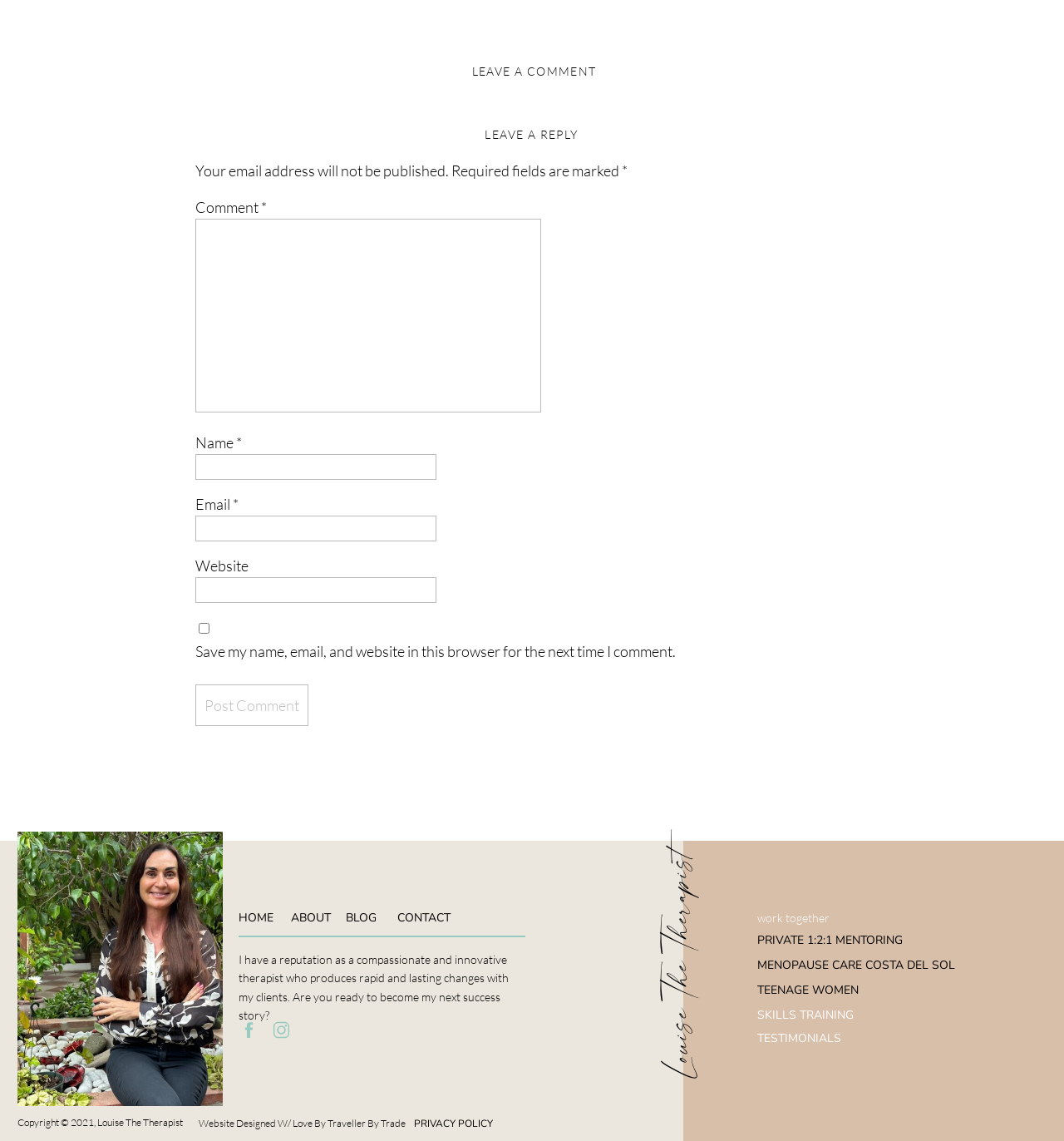What is the purpose of the comment section?
Please provide a single word or phrase as the answer based on the screenshot.

To leave a reply